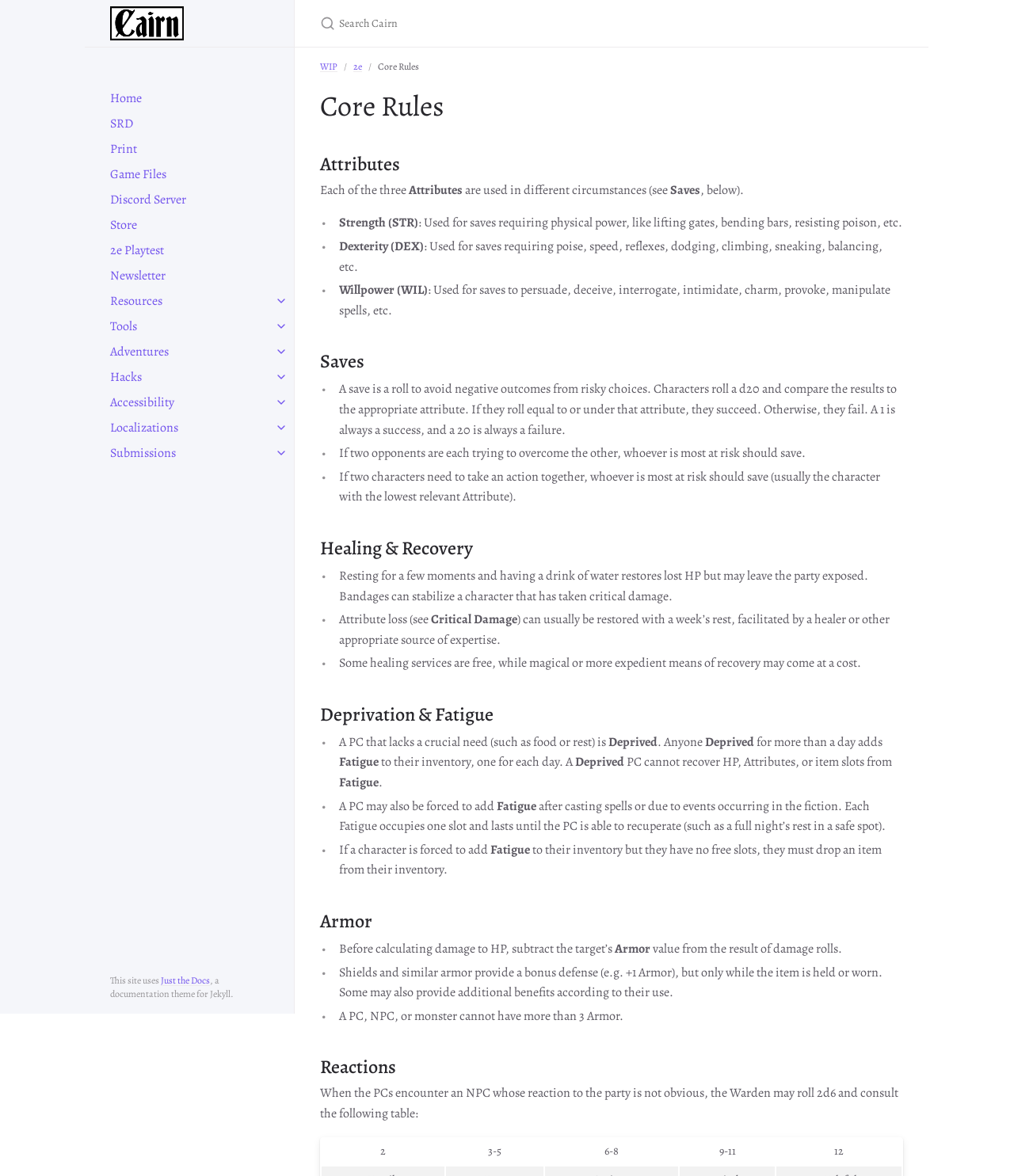Refer to the image and answer the question with as much detail as possible: What is the purpose of a save?

According to the webpage, a save is a roll to avoid negative outcomes from risky choices, and characters roll a d20 and compare the results to the appropriate attribute to succeed or fail.